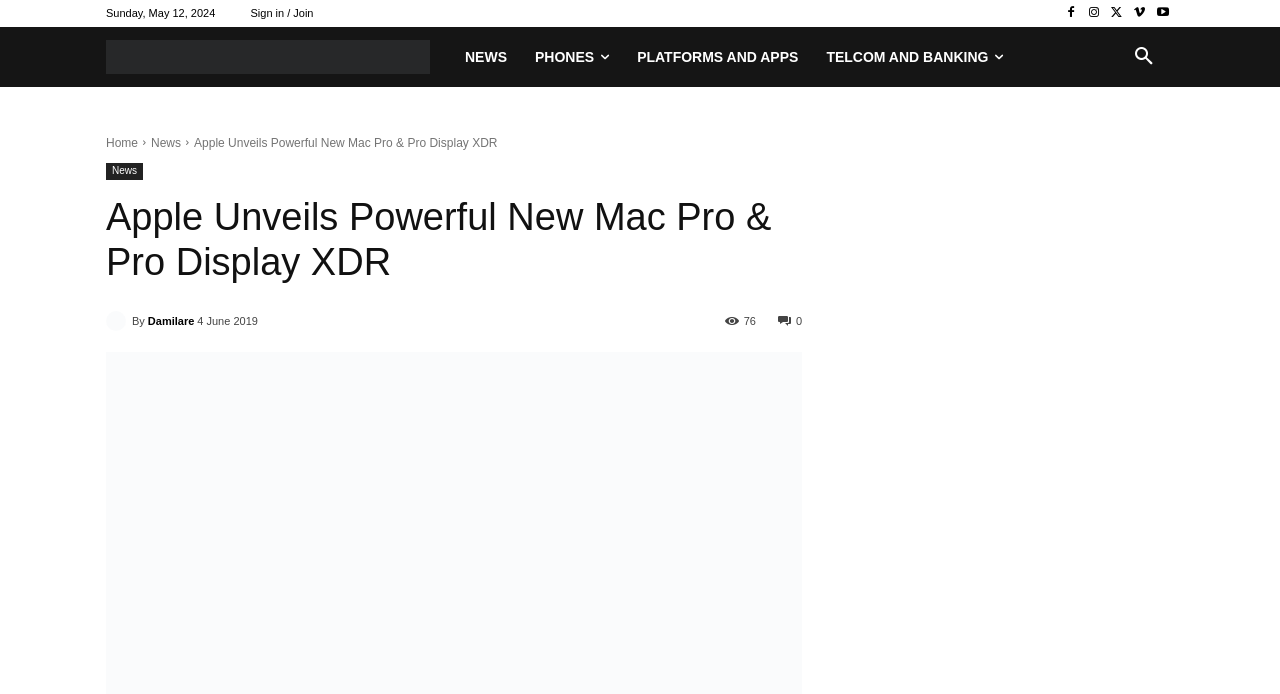Find the bounding box coordinates of the element you need to click on to perform this action: 'Click on Sign in / Join'. The coordinates should be represented by four float values between 0 and 1, in the format [left, top, right, bottom].

[0.196, 0.012, 0.245, 0.028]